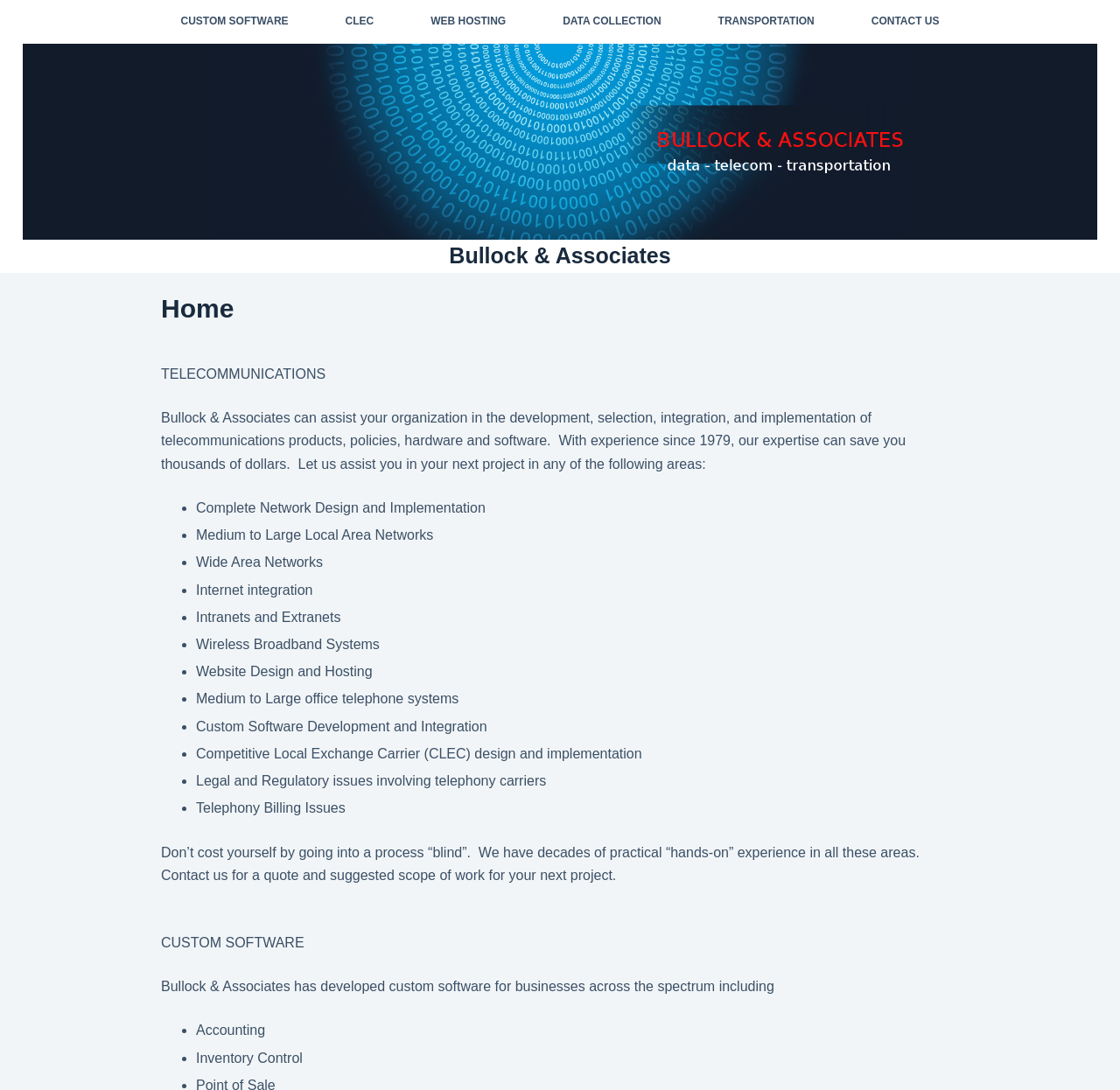Convey a detailed summary of the webpage, mentioning all key elements.

The webpage is about Bullock & Associates, a company that provides telecommunications and custom software development services. At the top of the page, there is a "Skip to content" link, followed by a navigation menu with links to different sections of the website, including "CUSTOM SOFTWARE", "CLEC", "WEB HOSTING", "DATA COLLECTION", "TRANSPORTATION", and "CONTACT US".

Below the navigation menu, there is a large link and an image with the company's name, "Bullock & Associates". This is followed by a header section with a heading "Home" and a subheading "TELECOMMUNICATIONS". 

The main content of the page is divided into two sections. The first section describes the company's telecommunications services, including network design and implementation, local area networks, wide area networks, internet integration, and more. This section is organized as a list with bullet points, each describing a specific service.

The second section describes the company's custom software development services, including accounting and inventory control software. This section is also organized as a list with bullet points.

Throughout the page, there are several calls to action, encouraging visitors to contact the company for a quote and suggested scope of work for their next project.